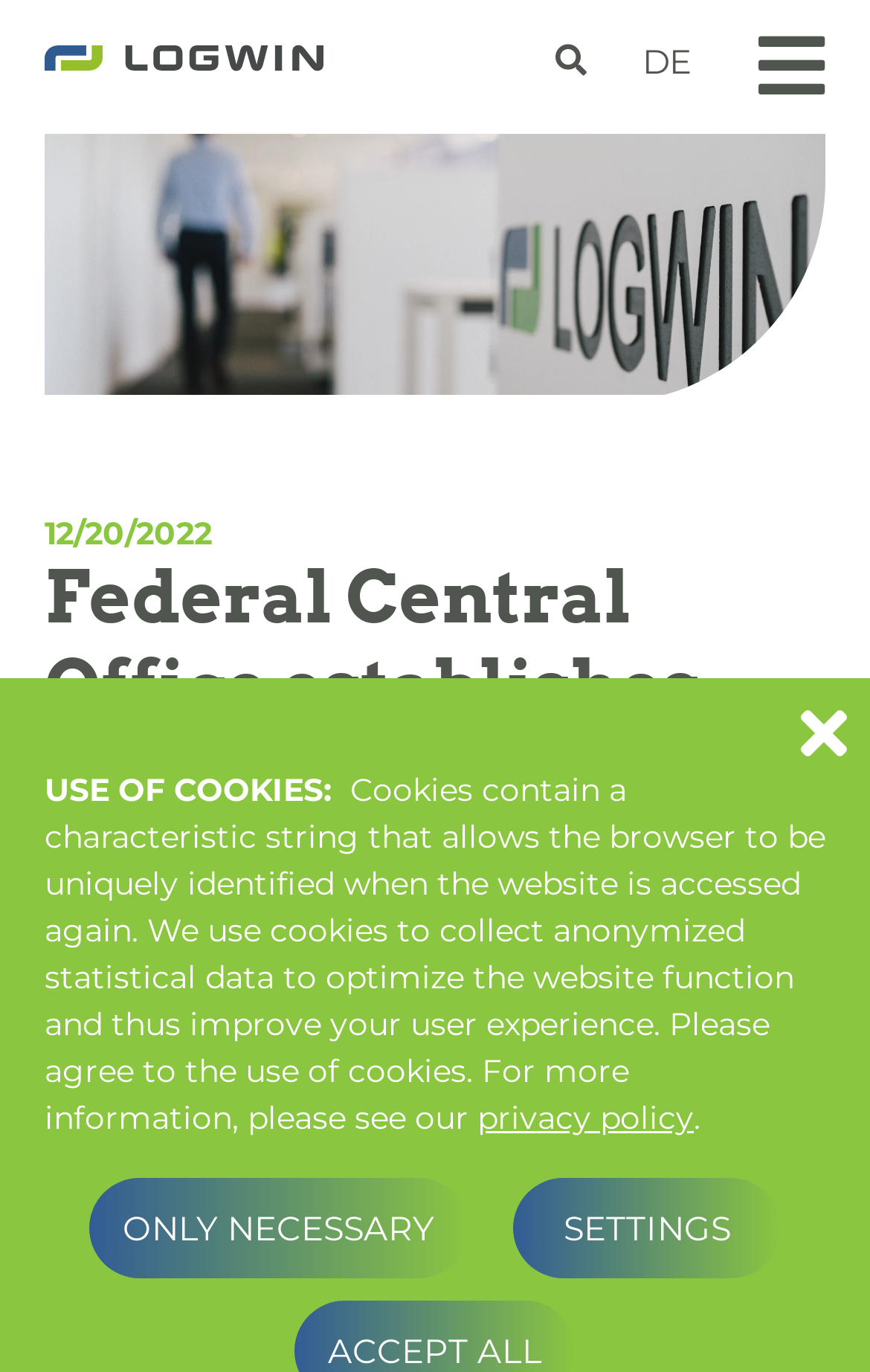Provide the bounding box coordinates of the HTML element this sentence describes: "privacy policy". The bounding box coordinates consist of four float numbers between 0 and 1, i.e., [left, top, right, bottom].

[0.549, 0.8, 0.797, 0.829]